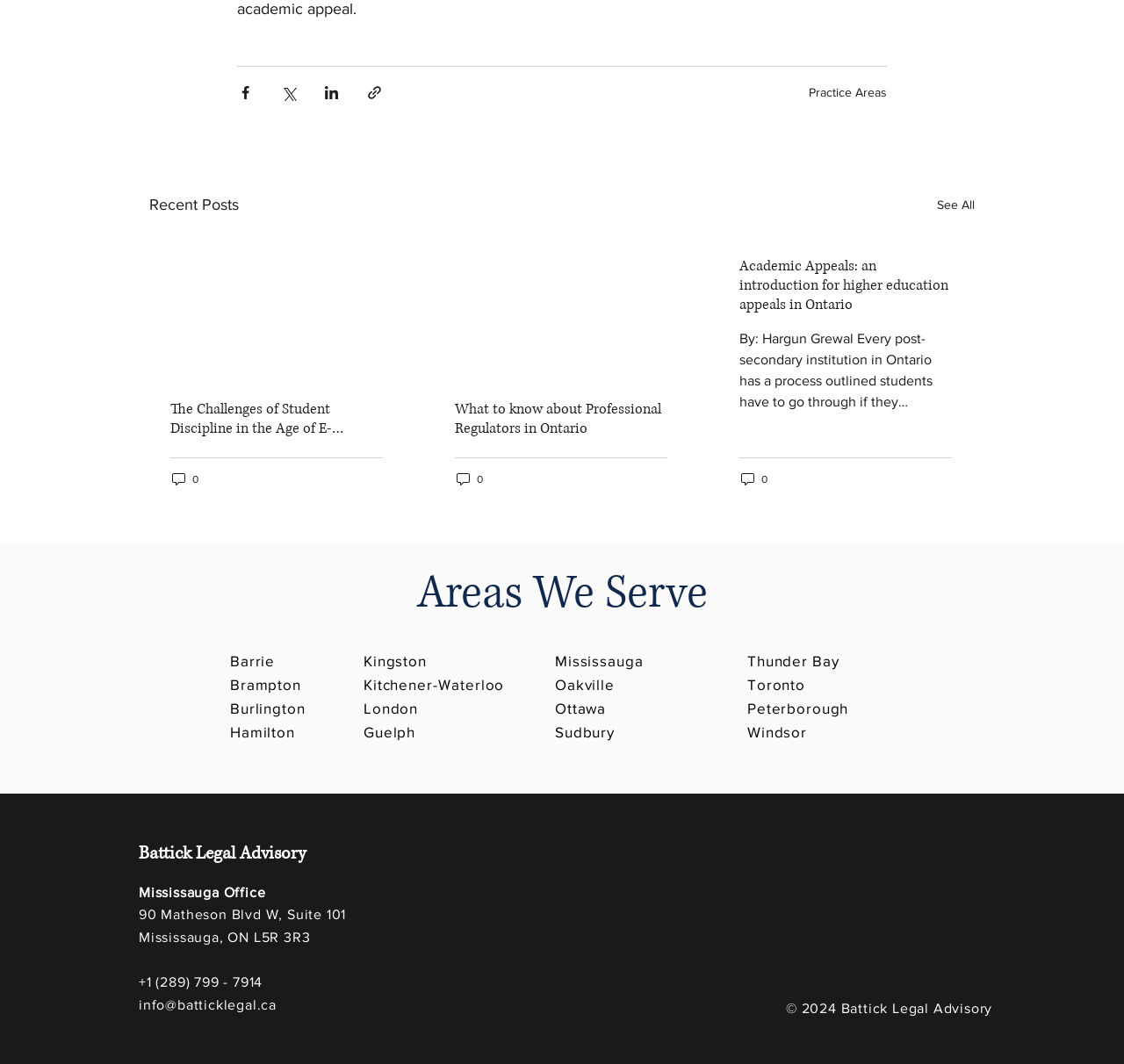Identify the bounding box of the UI element that matches this description: "0".

[0.658, 0.442, 0.684, 0.458]